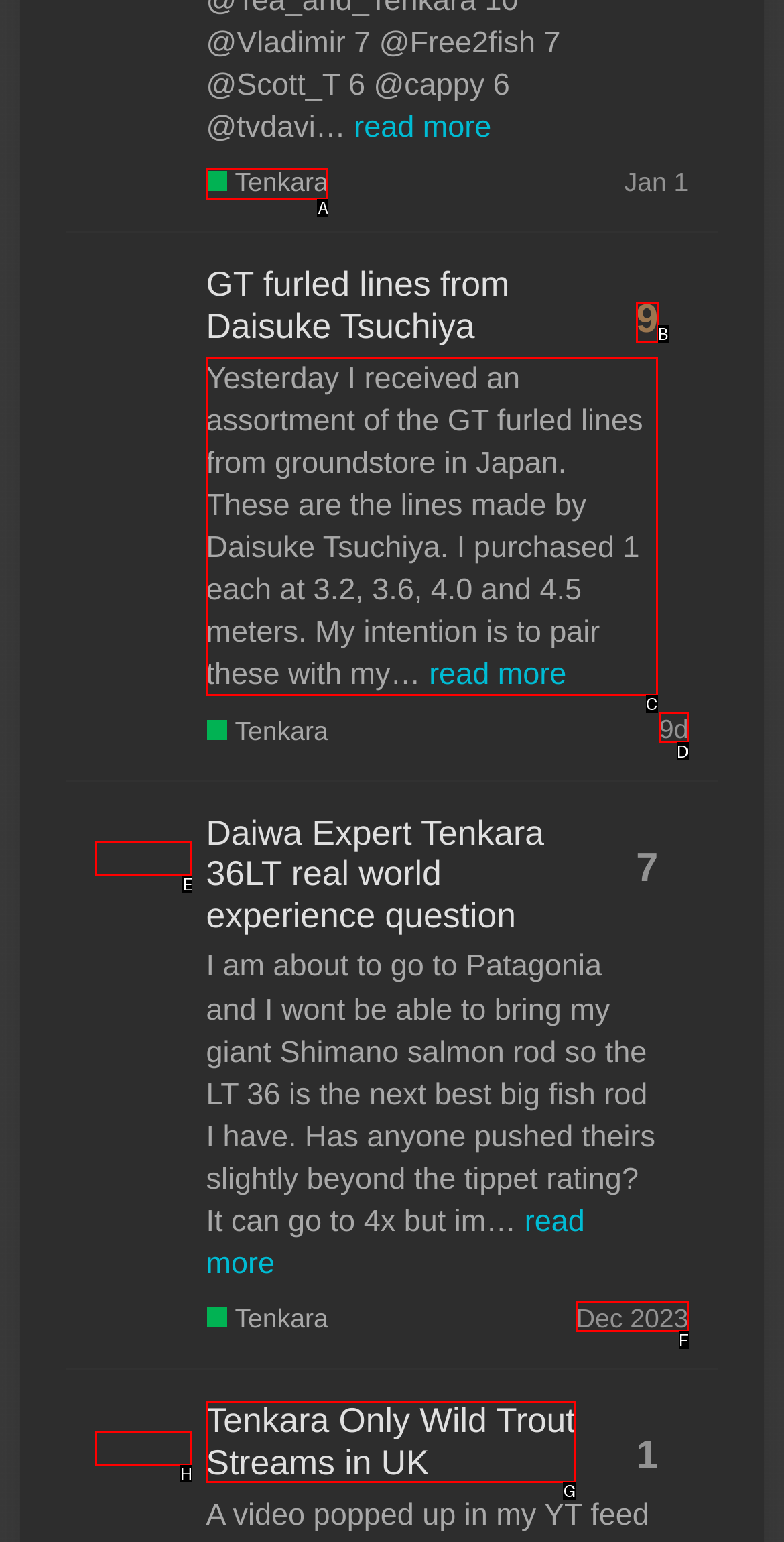Find the option that matches this description: aria-label="RedMapleOutdoors's profile, latest poster"
Provide the matching option's letter directly.

H